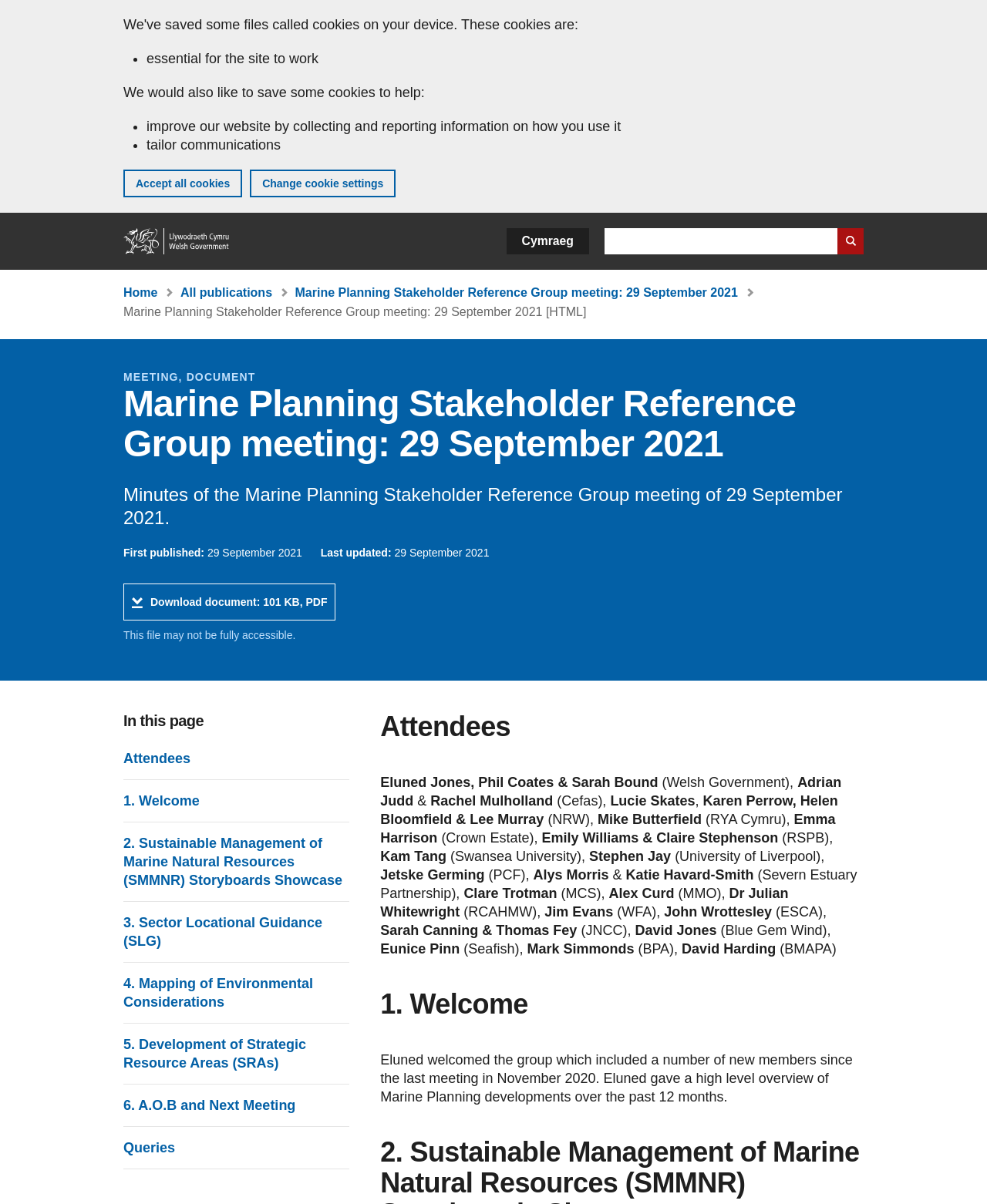Please respond to the question with a concise word or phrase:
What is the date of the Marine Planning Stakeholder Reference Group meeting?

29 September 2021